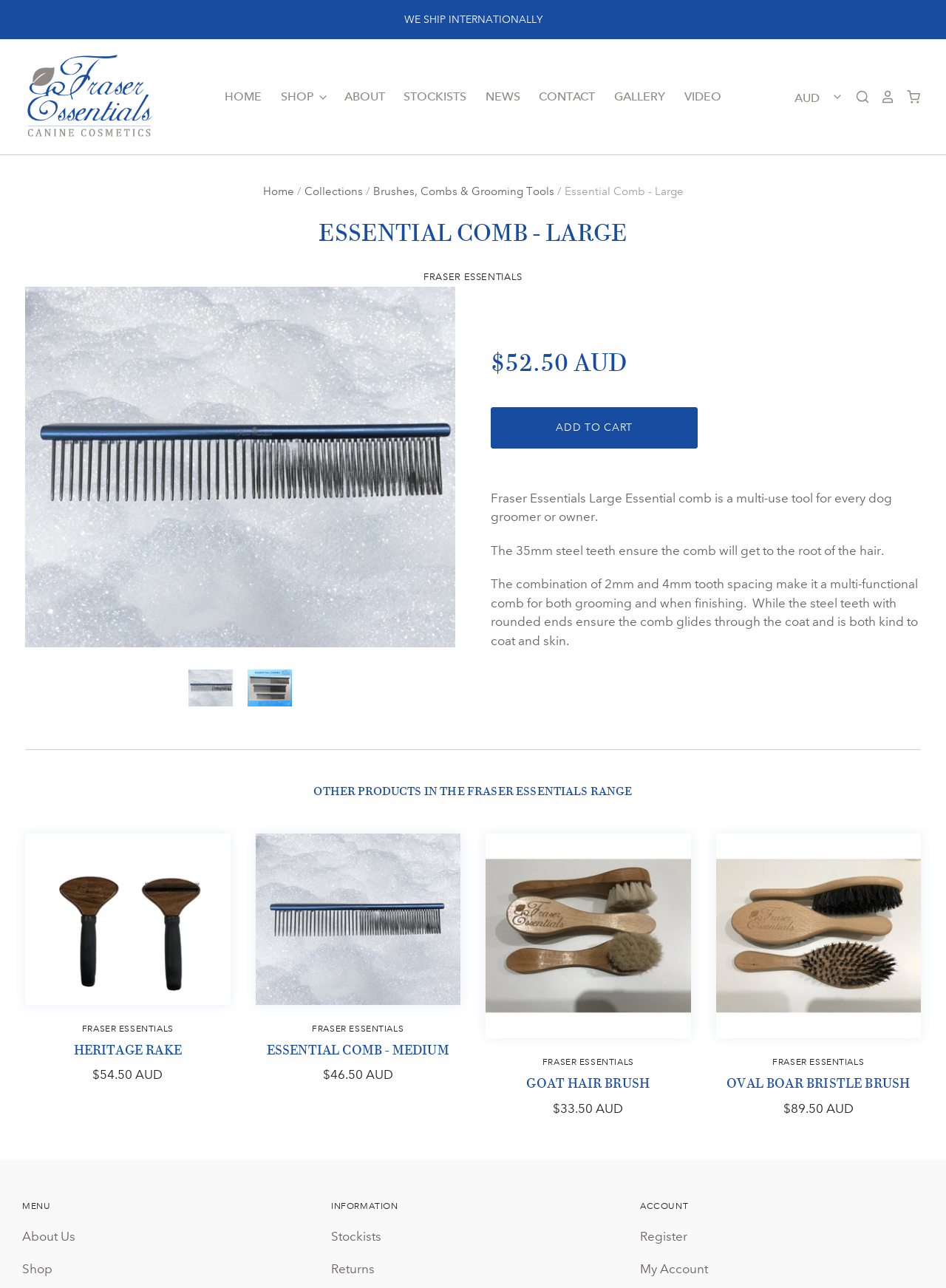Please mark the clickable region by giving the bounding box coordinates needed to complete this instruction: "Learn more about 'Fraser Essentials'".

[0.448, 0.209, 0.552, 0.221]